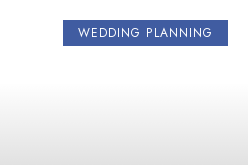From the image, can you give a detailed response to the question below:
What is the purpose of the image?

The image features a header with the text 'WEDDING PLANNING', which indicates that the purpose of the image is related to wedding planning. The caption also mentions that the image is part of a website dedicated to wedding-related content, providing guidance and inspiration for couples planning their weddings.